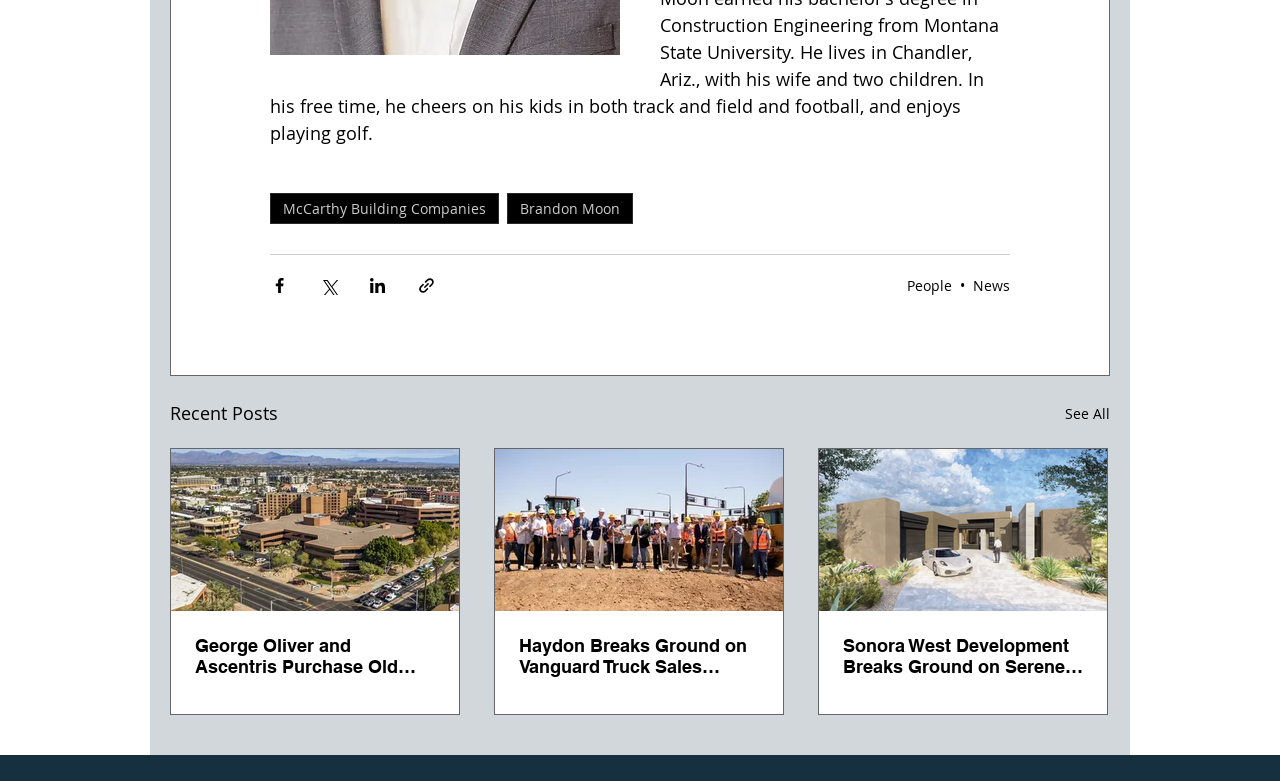What is the category of the article with the title 'George Oliver and Ascentris Purchase Old Town Scottsdale Building for $26M'?
Using the image as a reference, give a one-word or short phrase answer.

News